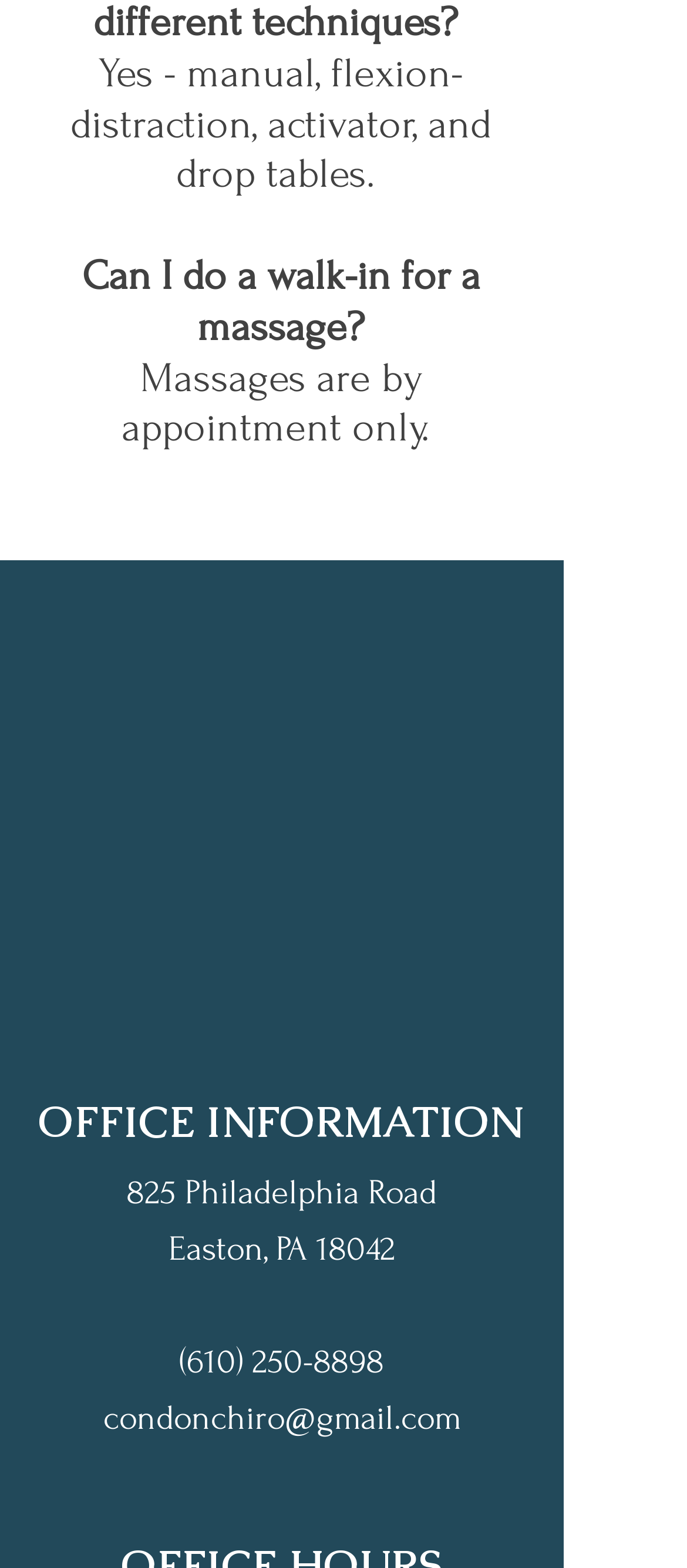Using the given description, provide the bounding box coordinates formatted as (top-left x, top-left y, bottom-right x, bottom-right y), with all values being floating point numbers between 0 and 1. Description: parent_node: OFFICE INFORMATION

[0.051, 0.39, 0.769, 0.66]